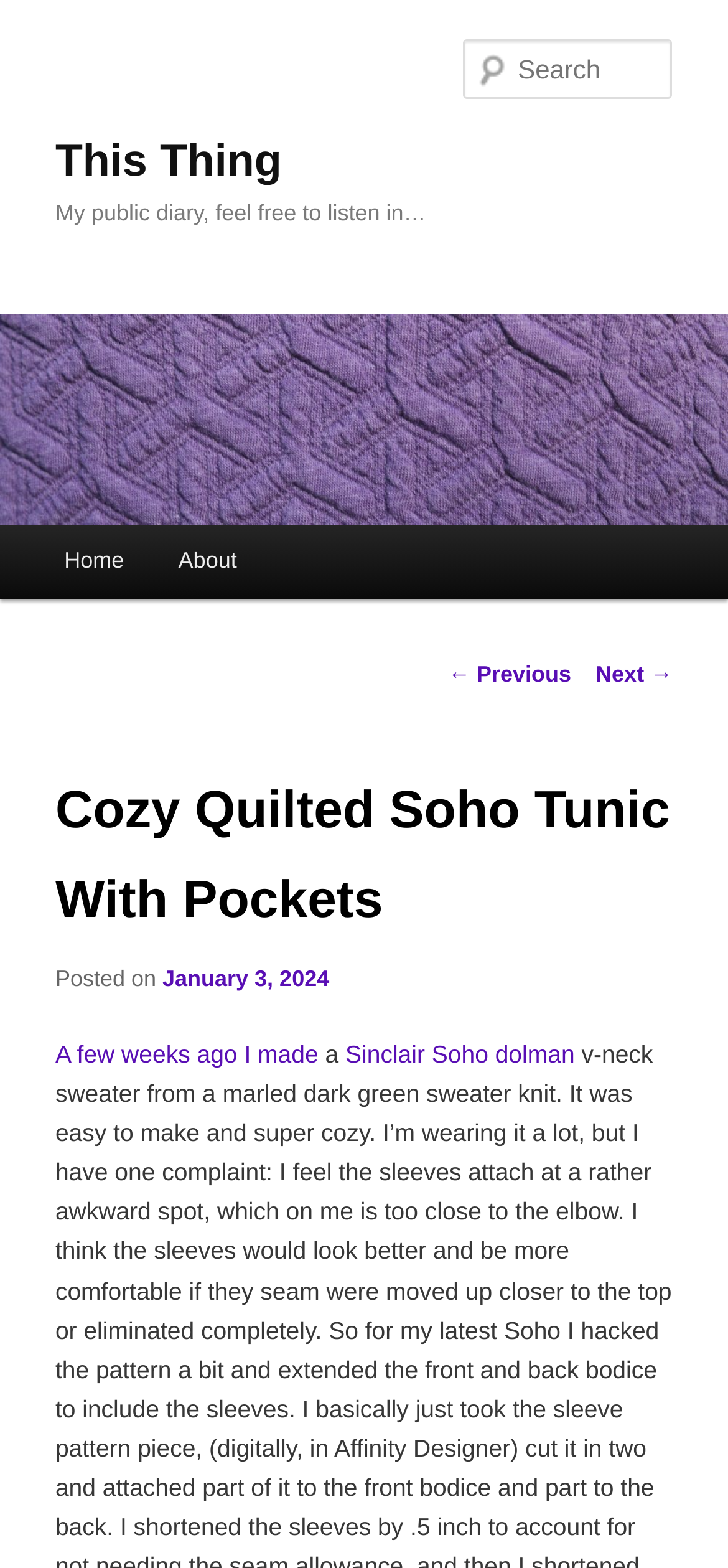What is the purpose of the 'Search' textbox?
Refer to the image and provide a concise answer in one word or phrase.

Searching the website